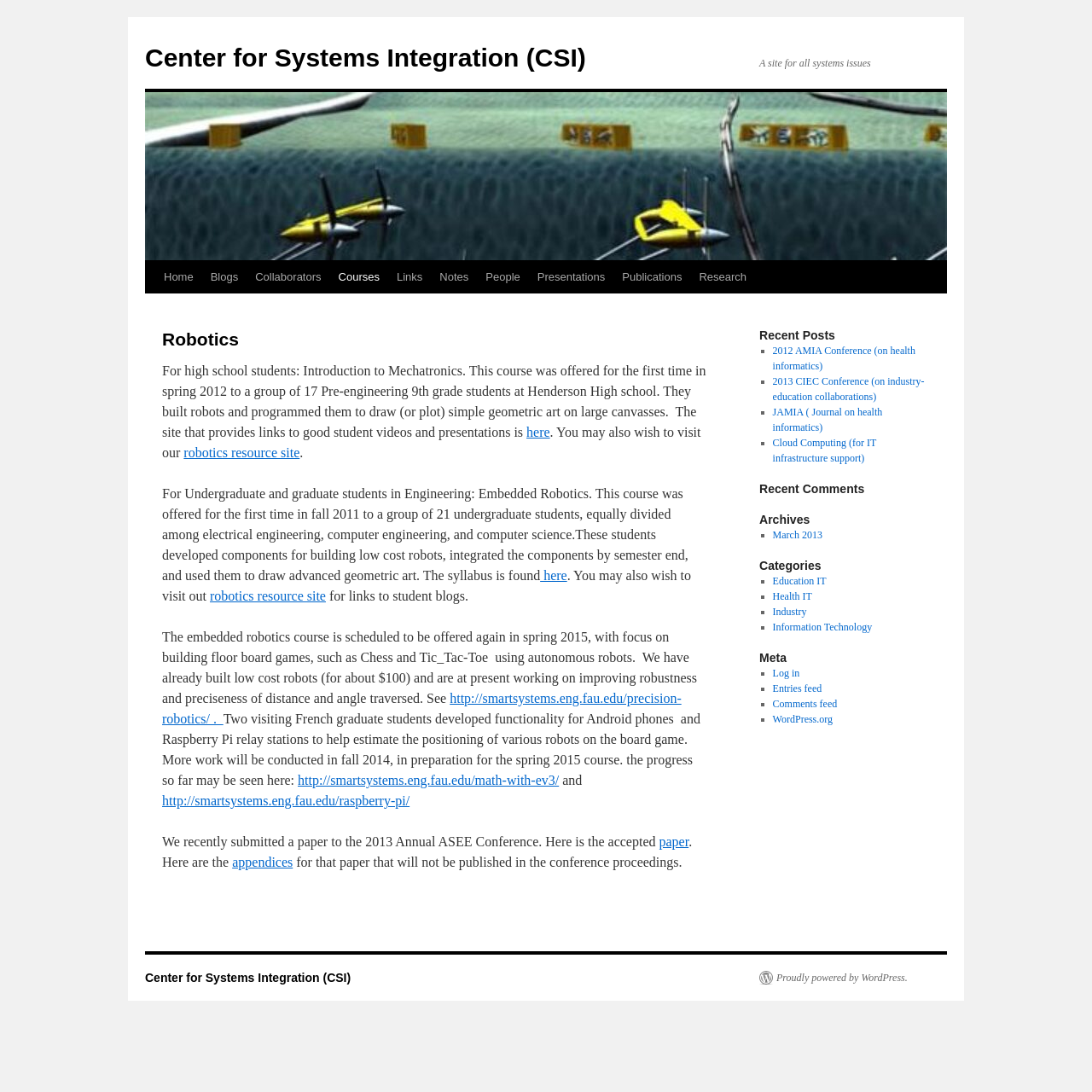Please specify the bounding box coordinates of the clickable section necessary to execute the following command: "Click the 'Home' link".

[0.142, 0.239, 0.185, 0.269]